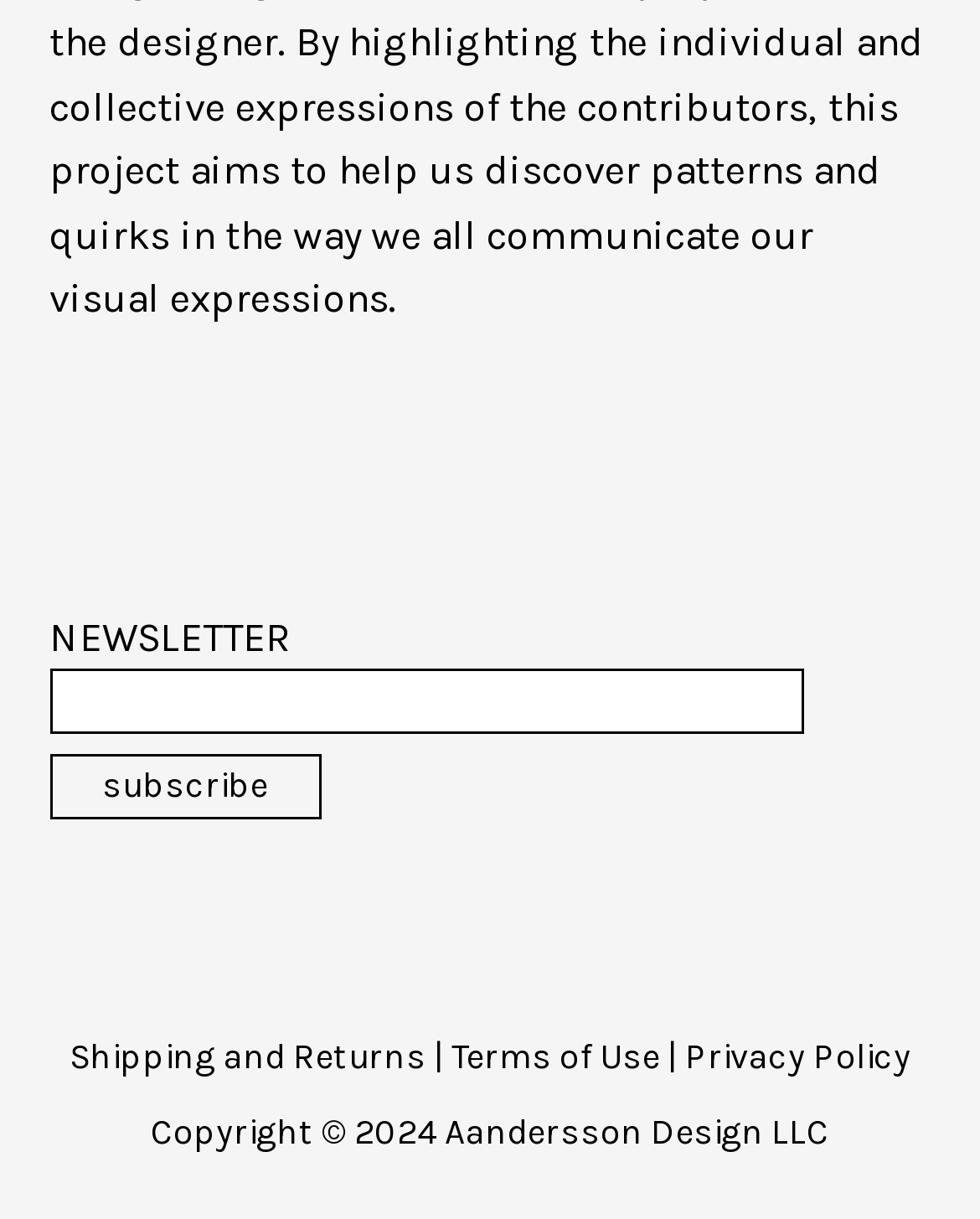How many links are there at the bottom of the page?
Could you please answer the question thoroughly and with as much detail as possible?

There are three links at the bottom of the page: 'Shipping and Returns', 'Terms of Use', and 'Privacy Policy', which are separated by '|' characters.